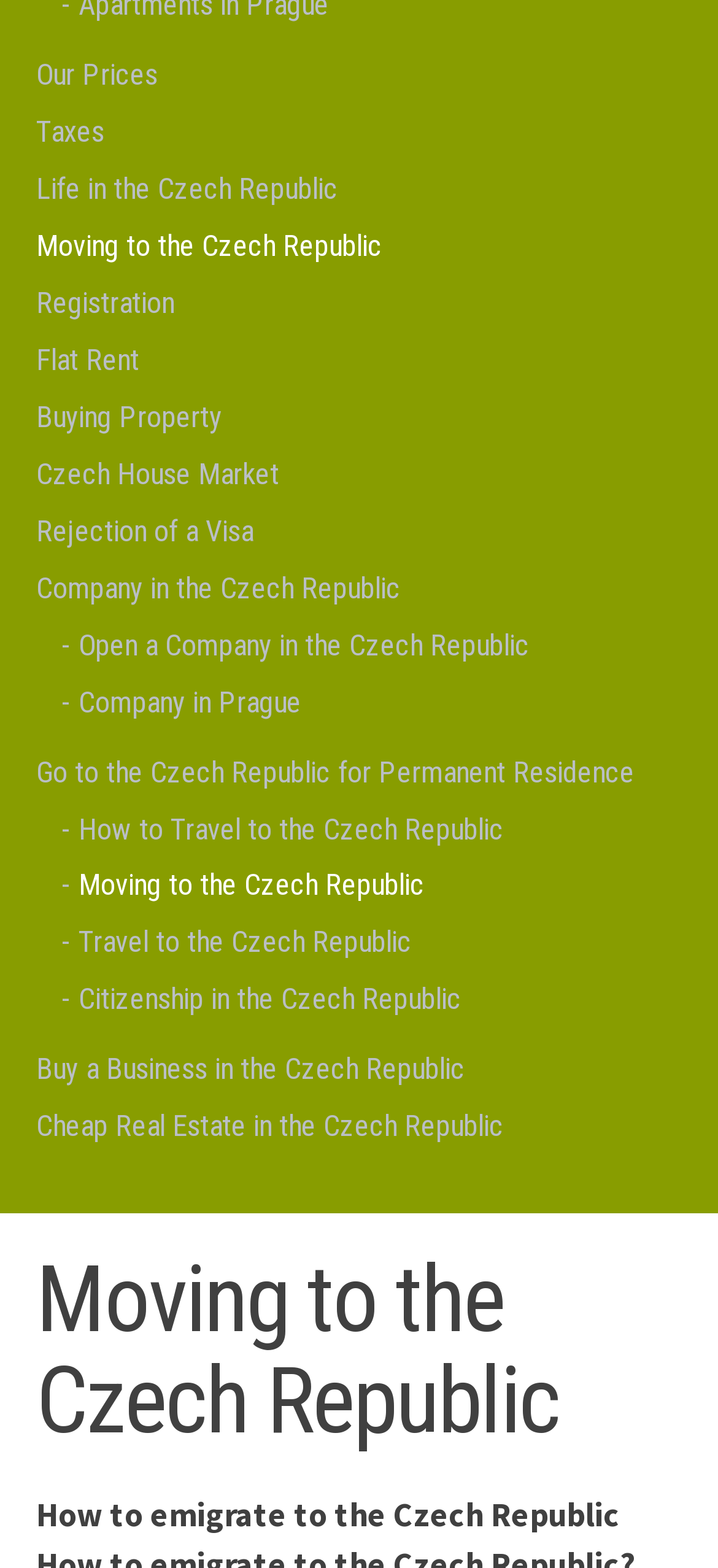Provide the bounding box coordinates of the HTML element described as: "Registration". The bounding box coordinates should be four float numbers between 0 and 1, i.e., [left, top, right, bottom].

[0.05, 0.176, 0.95, 0.212]